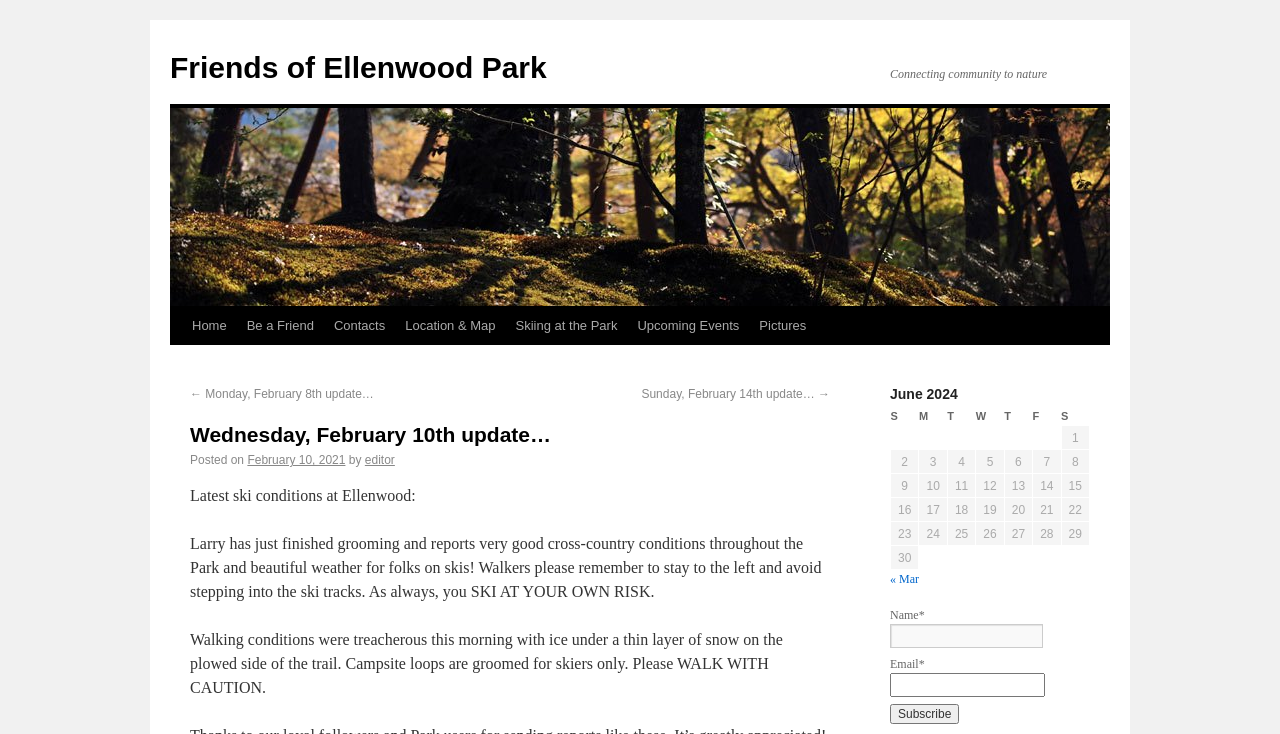Identify the bounding box coordinates of the clickable region to carry out the given instruction: "View the 'Upcoming Events' page".

[0.49, 0.418, 0.585, 0.47]